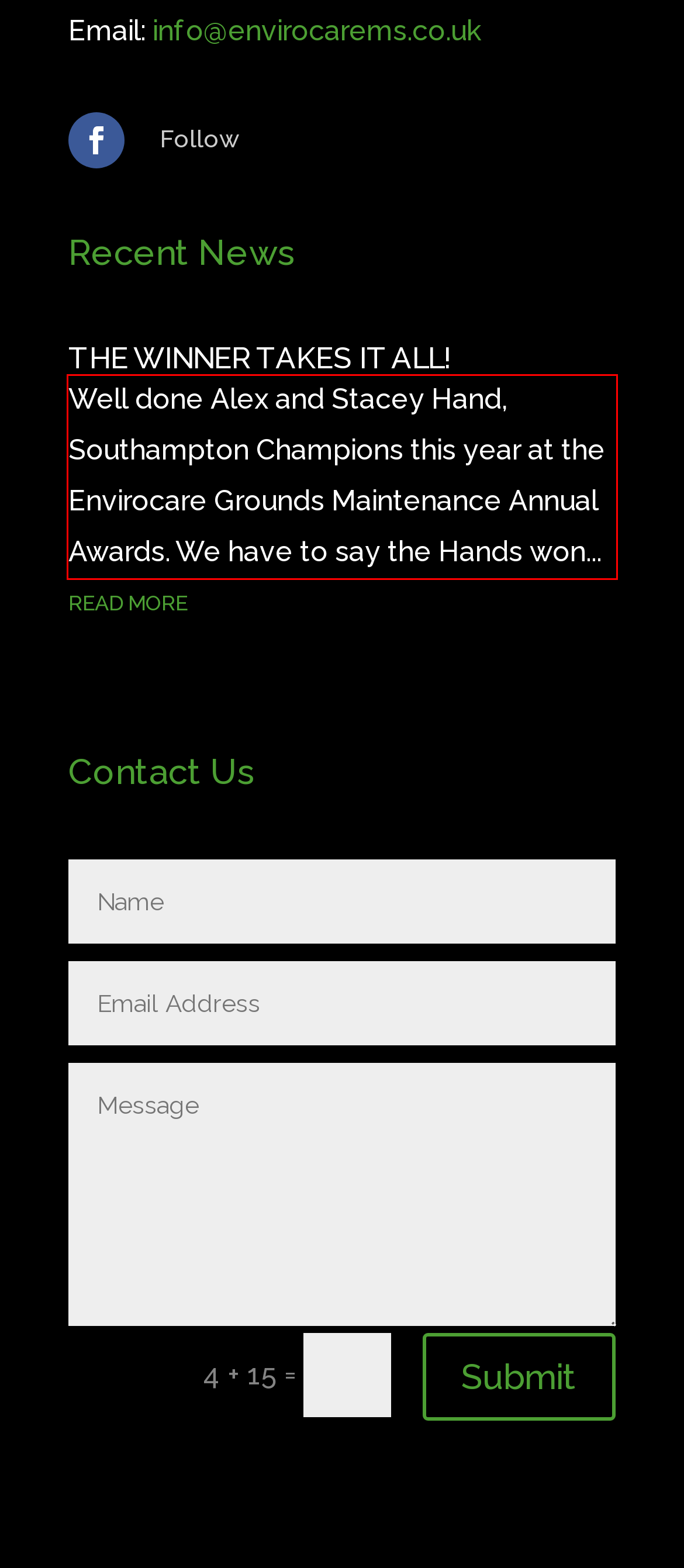Identify the red bounding box in the webpage screenshot and perform OCR to generate the text content enclosed.

Well done Alex and Stacey Hand, Southampton Champions this year at the Envirocare Grounds Maintenance Annual Awards. We have to say the Hands won...